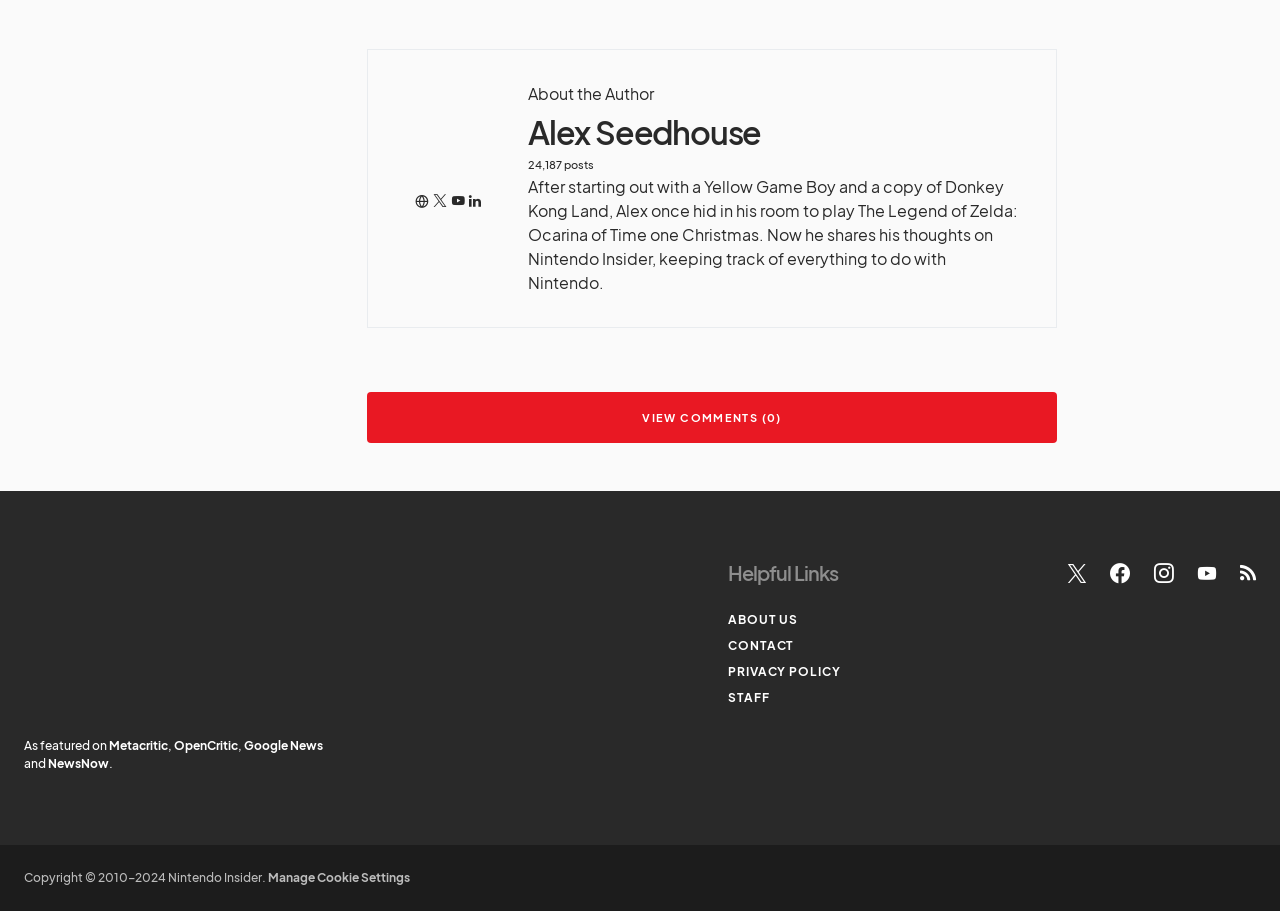Pinpoint the bounding box coordinates of the area that must be clicked to complete this instruction: "Follow on Twitter".

[0.834, 0.618, 0.849, 0.64]